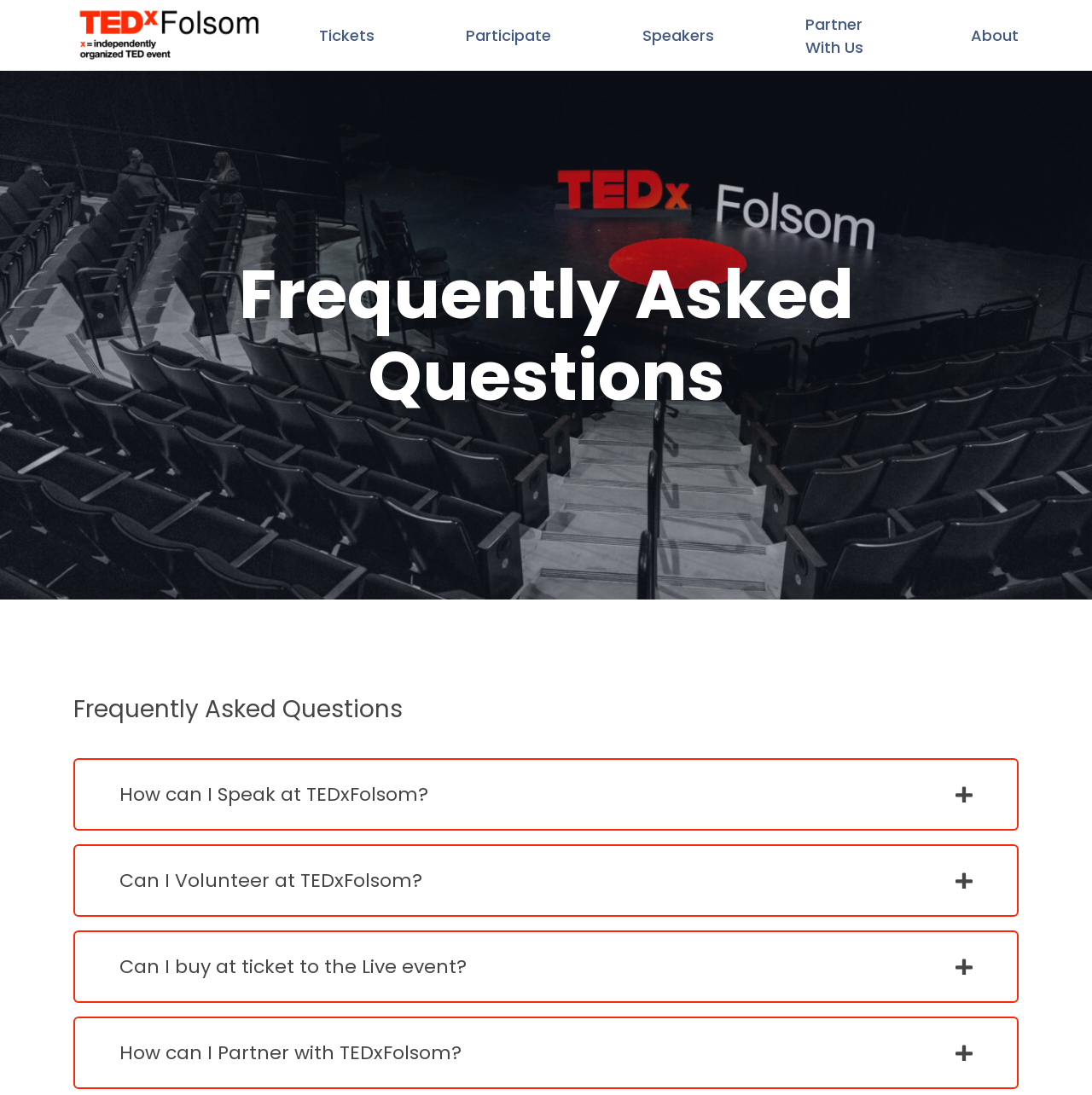Locate the bounding box coordinates of the region to be clicked to comply with the following instruction: "Click on TEDxFolsom Conference". The coordinates must be four float numbers between 0 and 1, in the form [left, top, right, bottom].

[0.067, 0.0, 0.28, 0.065]